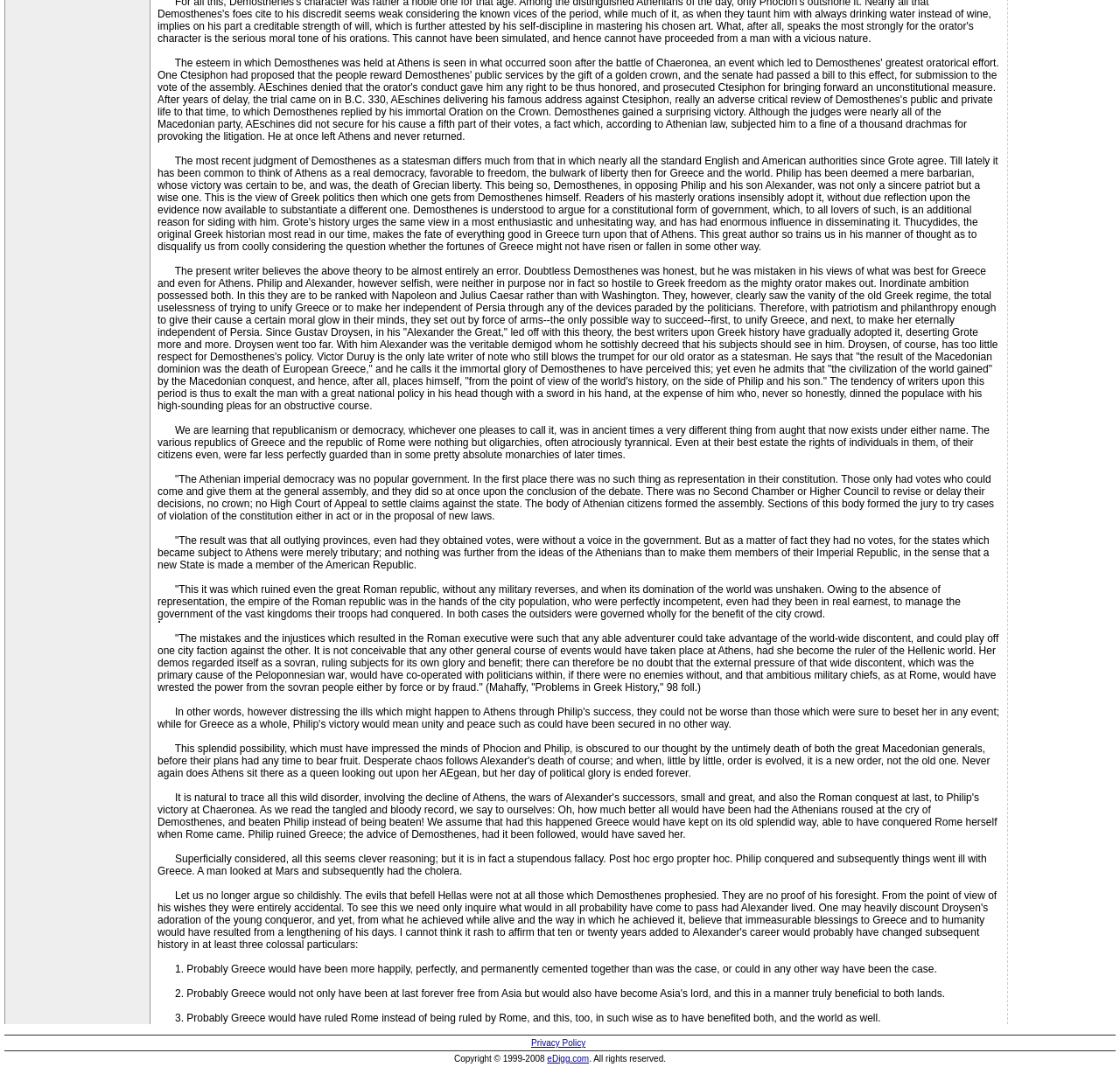Locate the bounding box of the UI element based on this description: "eDigg.com". Provide four float numbers between 0 and 1 as [left, top, right, bottom].

[0.489, 0.981, 0.526, 0.99]